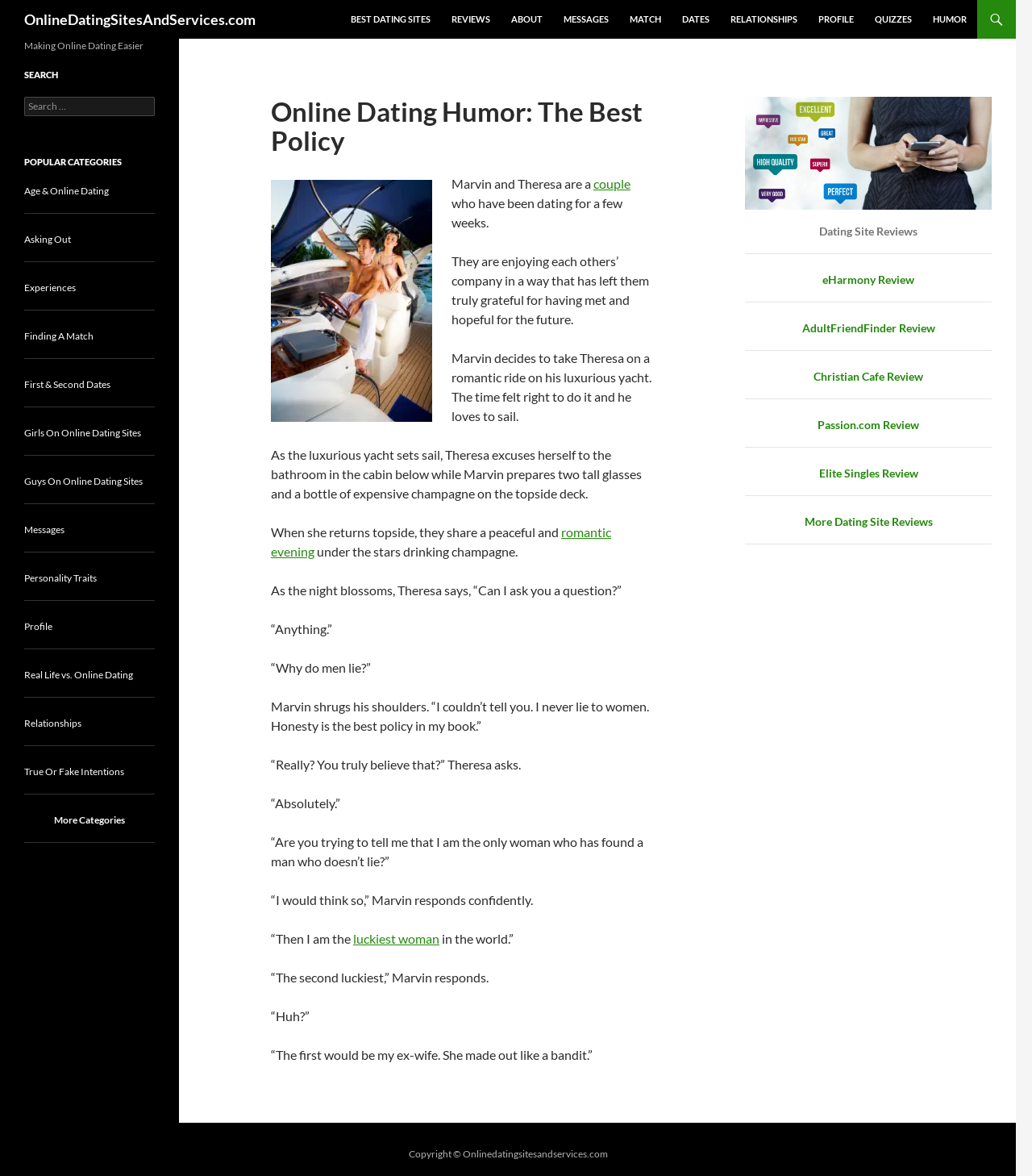Provide a thorough description of this webpage.

This webpage is about online dating humor, specifically focusing on the best policy. At the top, there is a heading with the title "OnlineDatingSitesAndServices.com" and a series of links to different sections of the website, including "BEST DATING SITES", "REVIEWS", "ABOUT", and more.

Below the heading, there is a main section that takes up most of the page. It contains an article with a heading "Online Dating Humor: The Best Policy" and an image related to the topic. The article tells a story about a couple, Marvin and Theresa, who have been dating for a few weeks and are enjoying each other's company. The story is humorous and lighthearted, with Marvin trying to impress Theresa with a romantic evening on his yacht.

To the right of the main section, there is a complementary section that contains a series of links to dating site reviews, including eHarmony, AdultFriendFinder, and Christian Cafe. There are also horizontal separators between each link.

At the bottom left of the page, there is a section with a heading "Making Online Dating Easier" and a search bar that allows users to search for specific topics. Below the search bar, there are links to popular categories, including "Age & Online Dating", "Asking Out", and "Experiences". Each category has a horizontal separator between them.

Overall, the webpage is focused on providing humorous and relatable content about online dating, as well as resources and reviews for those looking to try online dating.